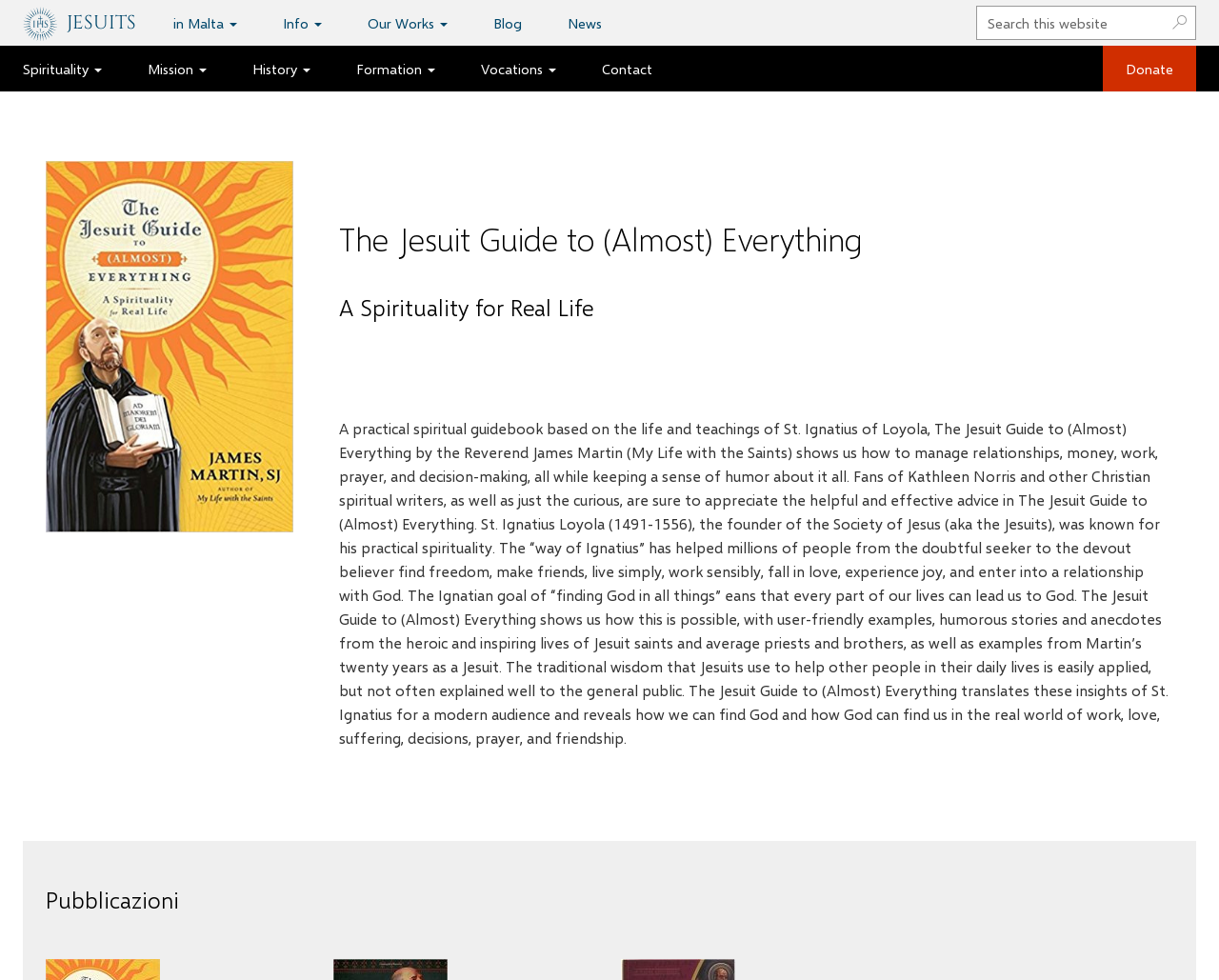How many main navigation links are there?
Respond to the question with a single word or phrase according to the image.

8